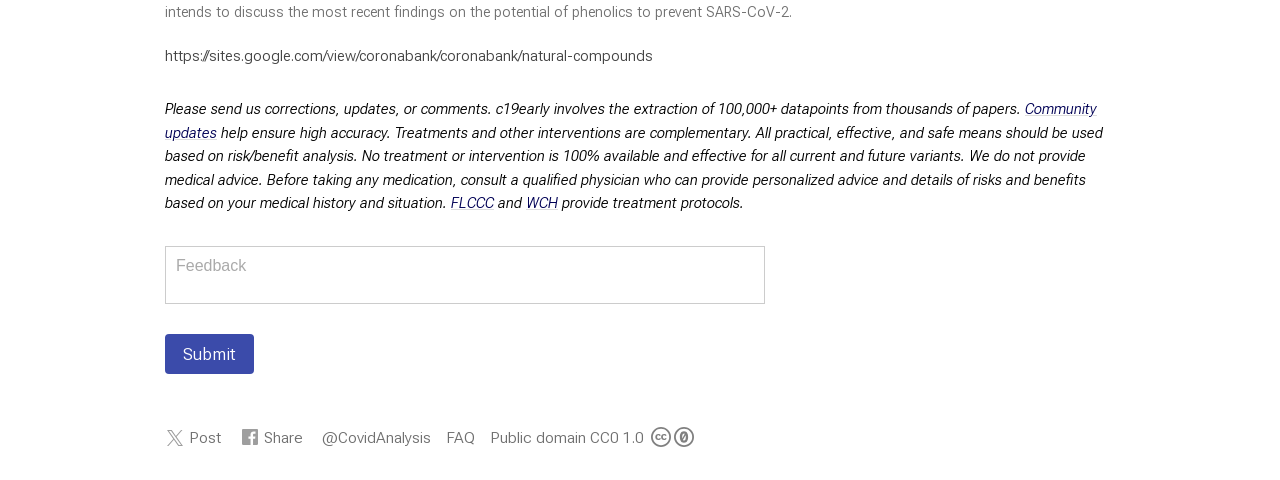Using the provided description: "Submit", find the bounding box coordinates of the corresponding UI element. The output should be four float numbers between 0 and 1, in the format [left, top, right, bottom].

[0.129, 0.696, 0.198, 0.779]